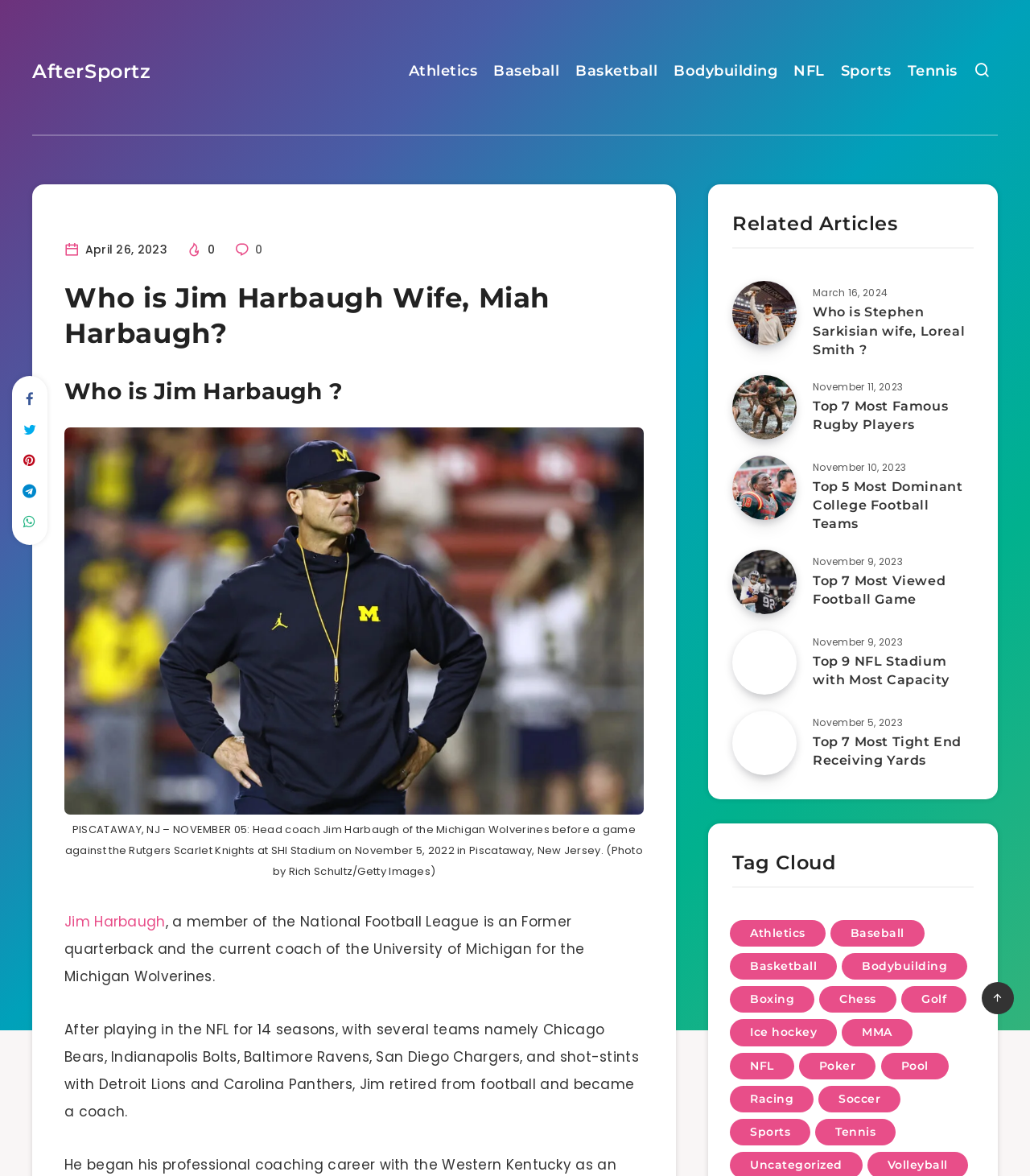Detail the various sections and features of the webpage.

This webpage is about Jim Harbaugh's wife, Miah Harbaugh, and provides information about Jim Harbaugh's life and career as a football coach. At the top of the page, there are several links to different sports categories, including Athletics, Baseball, Basketball, Bodybuilding, NFL, Sports, and Tennis. 

Below the links, there is a header section with a time stamp indicating that the article was published on April 26, 2023, and has 0 views. The main heading of the article is "Who is Jim Harbaugh Wife, Miah Harbaugh?" 

Following the header section, there is a brief introduction to Jim Harbaugh, describing him as a former quarterback and the current coach of the University of Michigan for the Michigan Wolverines. 

The page also features an image of Jim Harbaugh with a caption describing the context of the photo. 

The main content of the page is divided into sections, with headings that provide information about Jim Harbaugh's life, including his playing career in the NFL and his transition to coaching. 

On the right side of the page, there is a section titled "Related Articles" that lists several articles related to sports, including articles about Stephen Sarkisian's wife, Loreal Smith, and top lists of famous rugby players, dominant college football teams, and most viewed football games. 

At the bottom of the page, there is a "Tag Cloud" section that lists various sports categories with the number of items in each category.